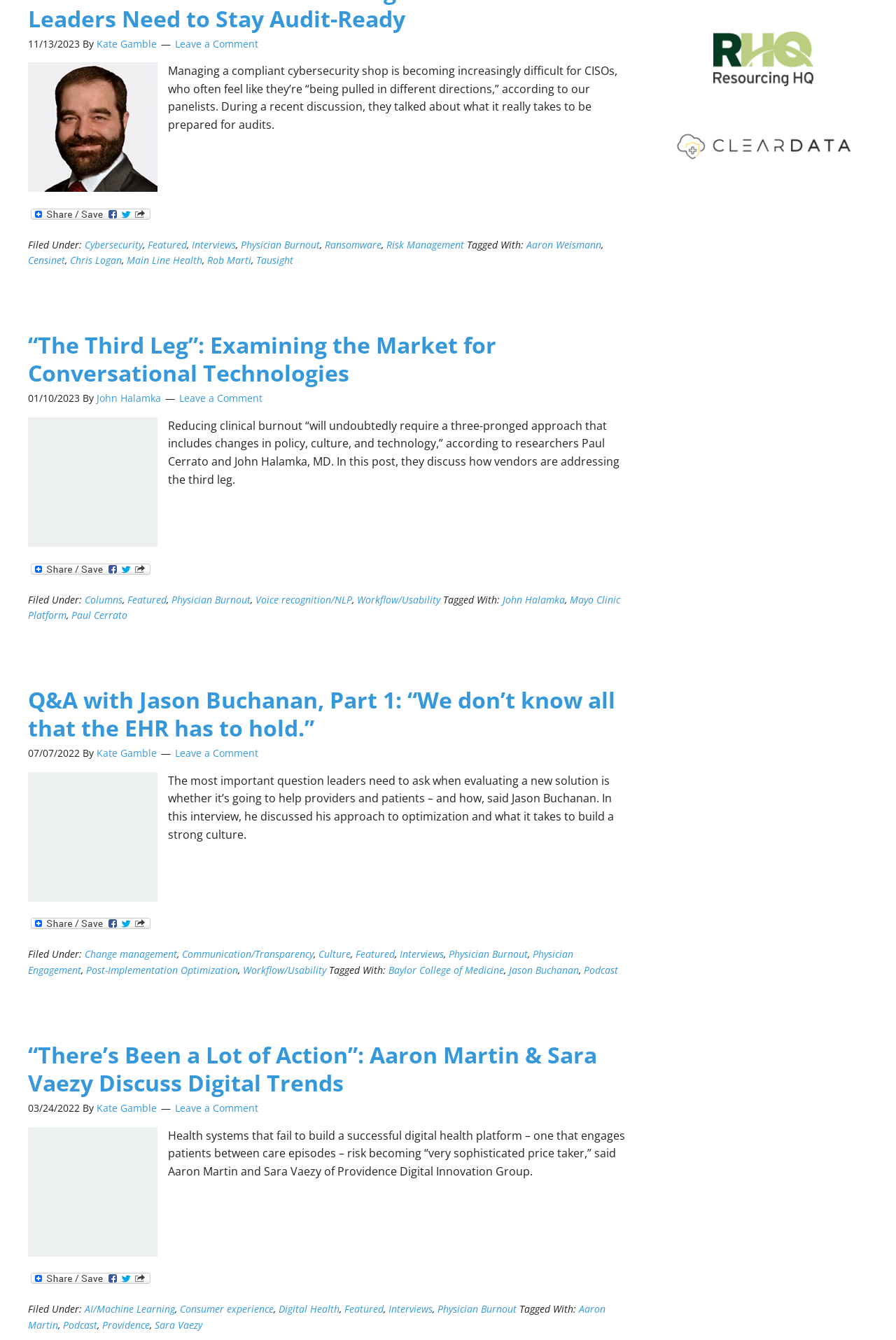What is the main theme of the webpage?
Please provide a comprehensive answer to the question based on the webpage screenshot.

The main theme of the webpage appears to be healthcare technology, as evidenced by the various articles and topics discussed on the page, such as cybersecurity, physician burnout, and conversational technologies in healthcare.